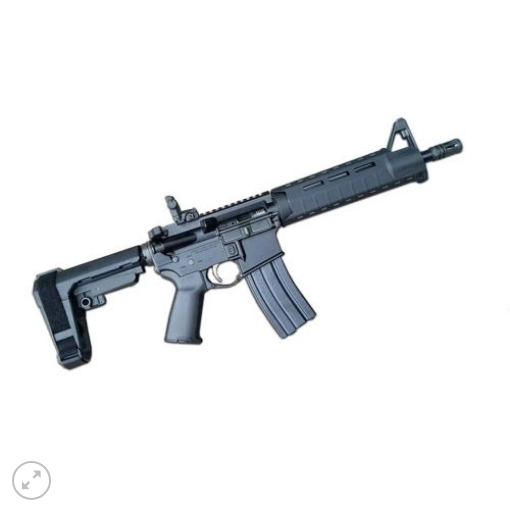What is the pistol ideal for?
Please look at the screenshot and answer using one word or phrase.

recreational shooting and home defense